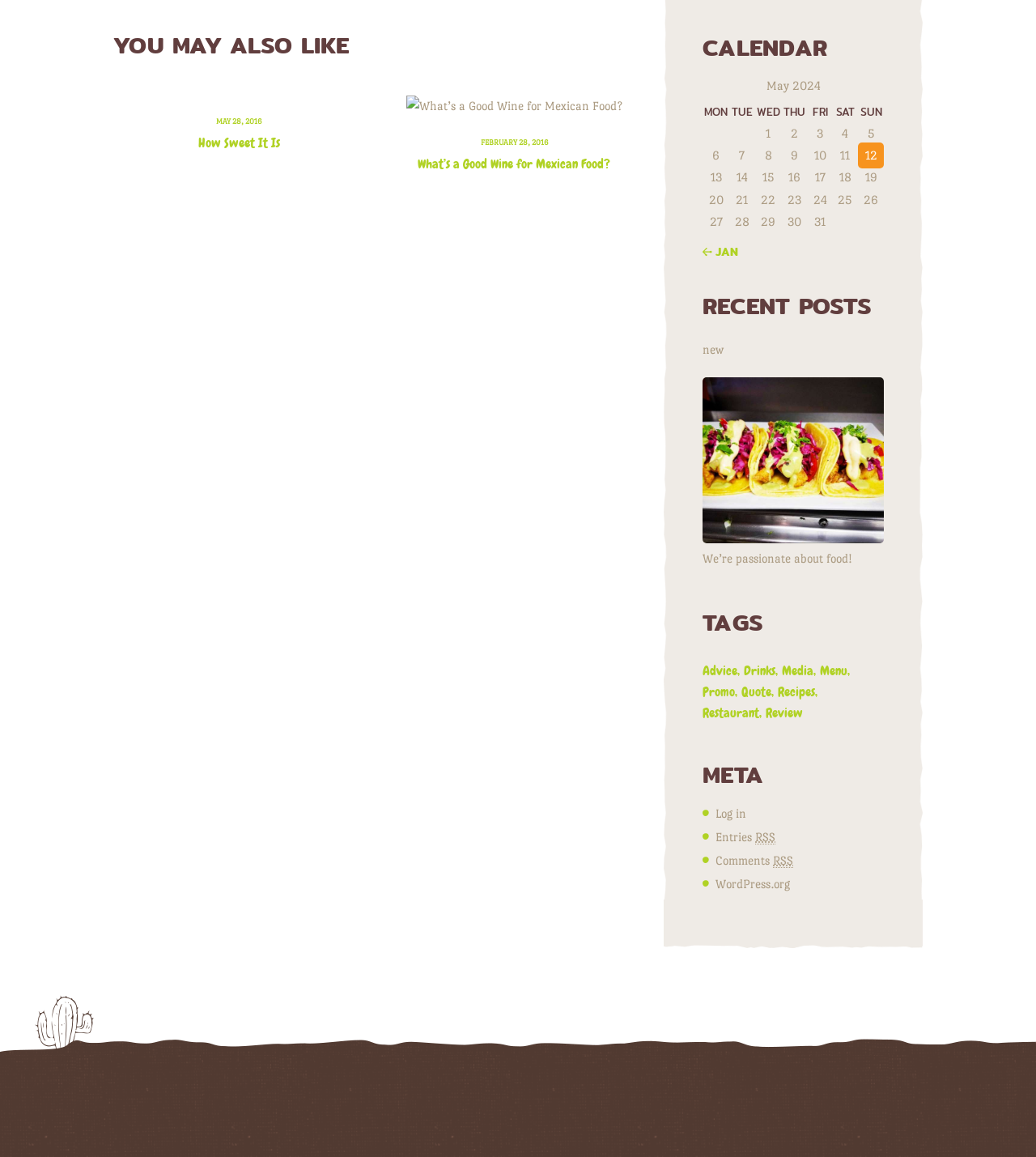How many days are shown in the calendar?
Give a detailed response to the question by analyzing the screenshot.

The calendar is shown in a table format with rows and columns. Each cell in the table represents a day of the month. By counting the number of cells in the table, we can see that there are 31 days shown in the calendar.